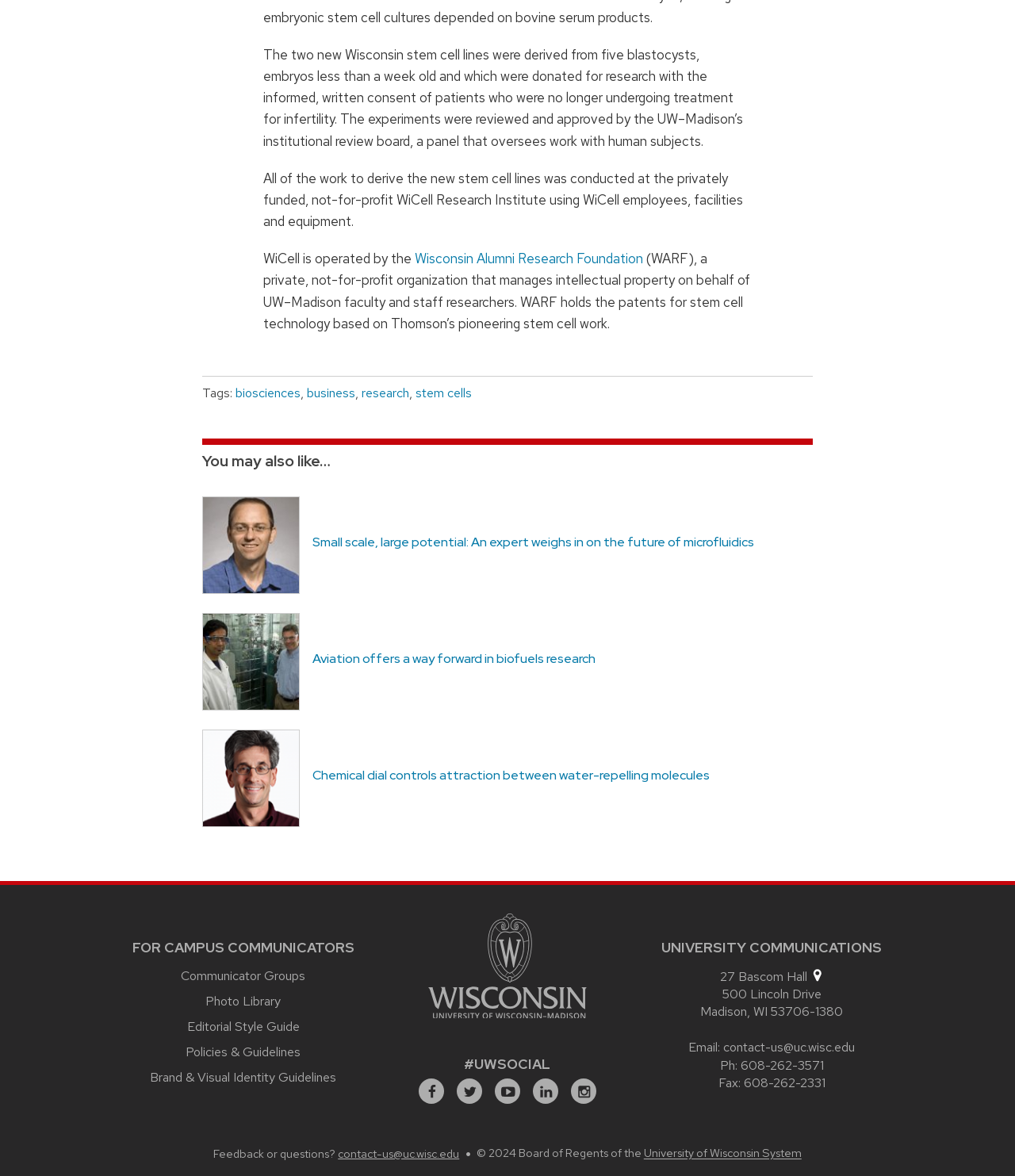Find the bounding box coordinates for the area that must be clicked to perform this action: "Click on the link 'Wisconsin Alumni Research Foundation'".

[0.409, 0.213, 0.634, 0.227]